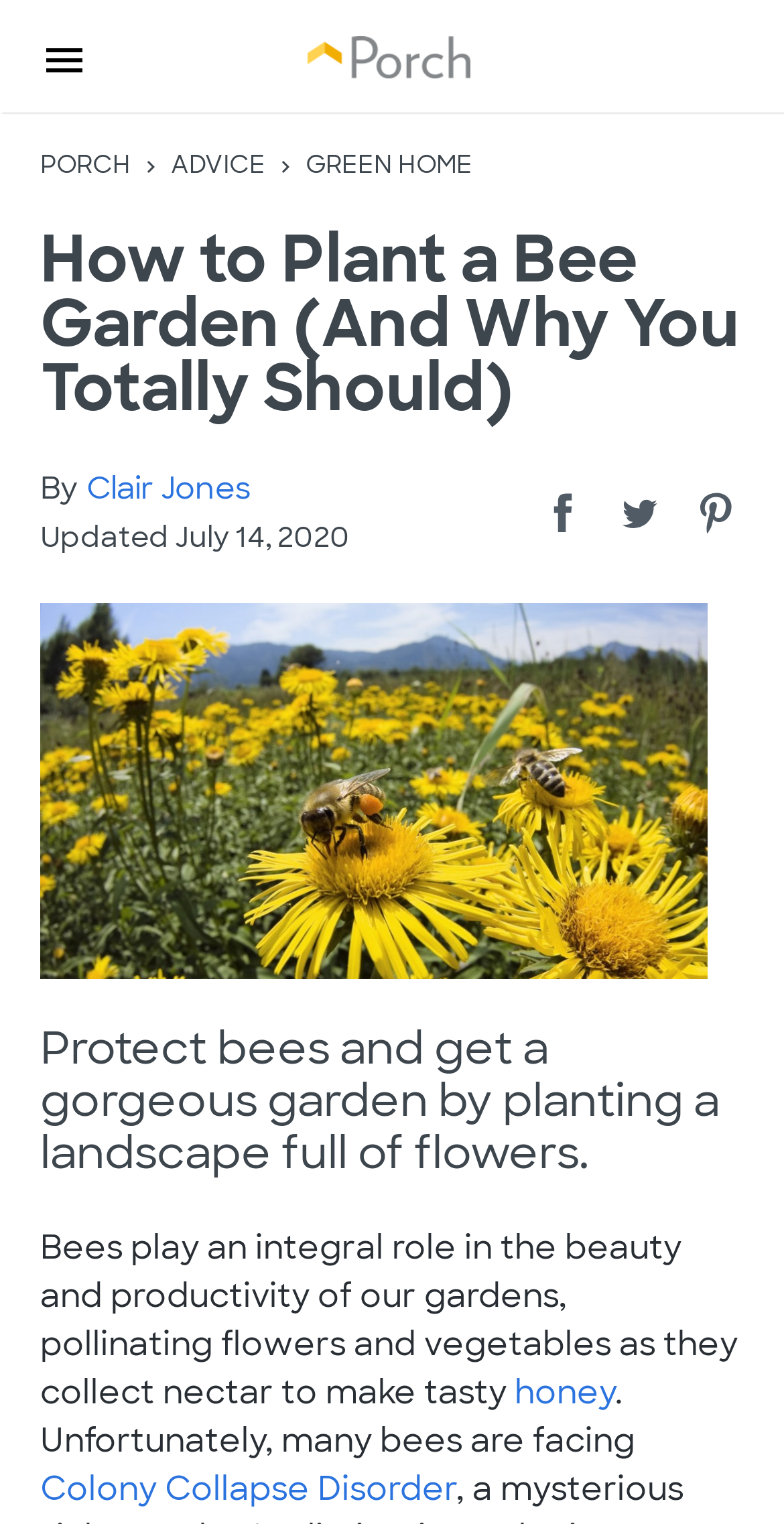What is the principal heading displayed on the webpage?

How to Plant a Bee Garden (And Why You Totally Should)